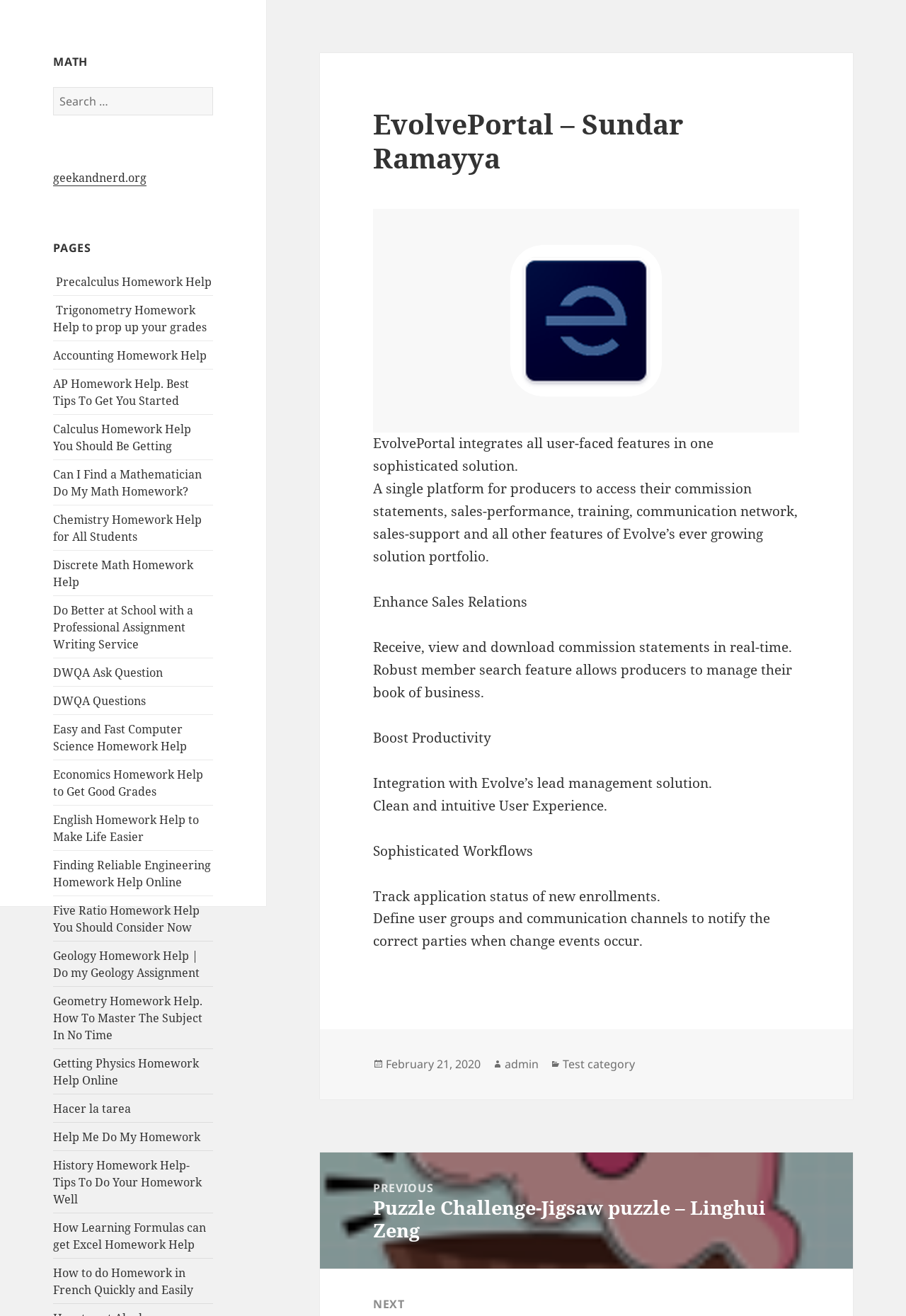Please identify the bounding box coordinates of the clickable area that will allow you to execute the instruction: "View EvolvePortal features".

[0.412, 0.33, 0.788, 0.361]